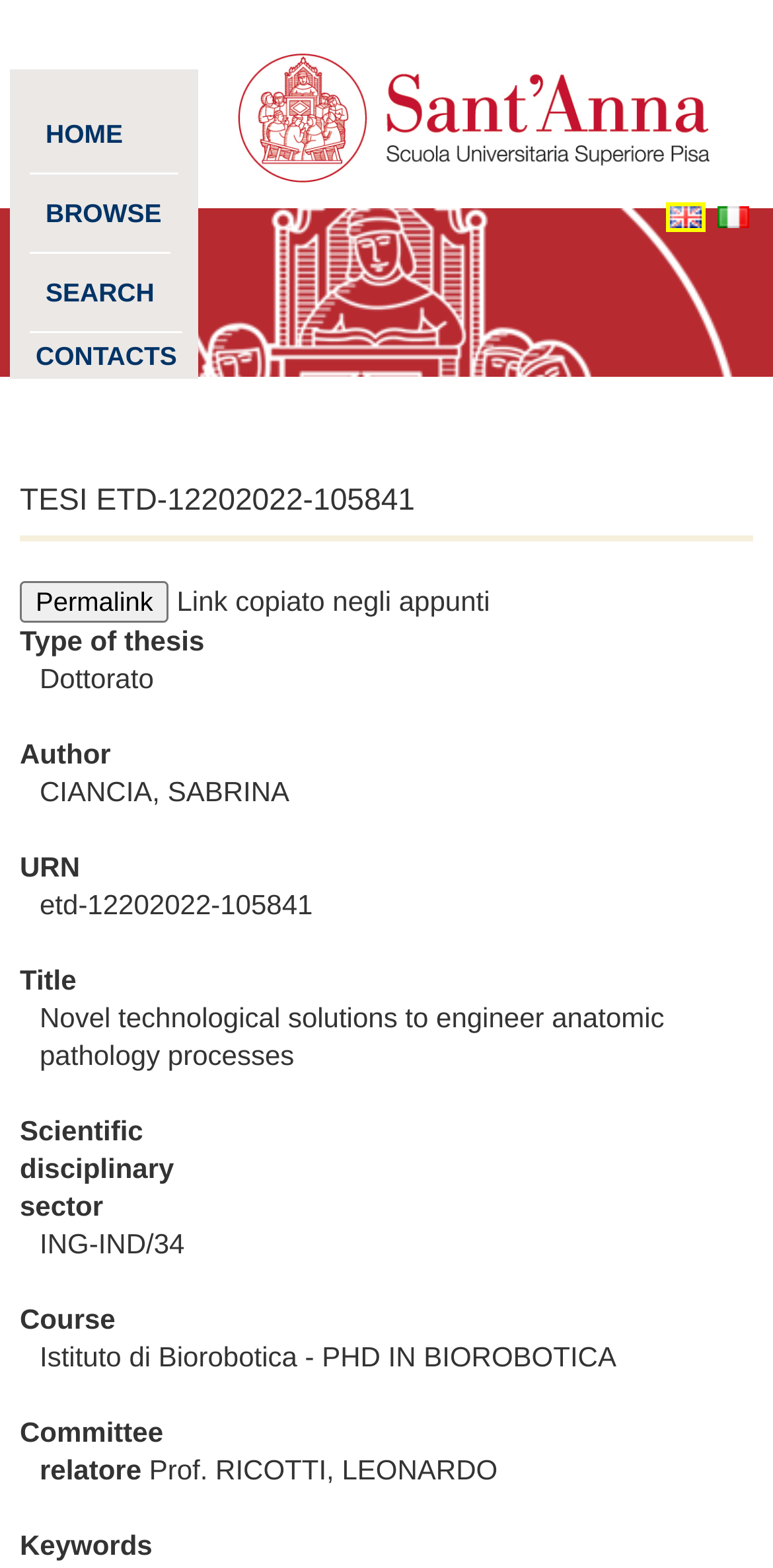Could you highlight the region that needs to be clicked to execute the instruction: "Click the 'CONTACTS' link"?

[0.038, 0.211, 0.237, 0.242]